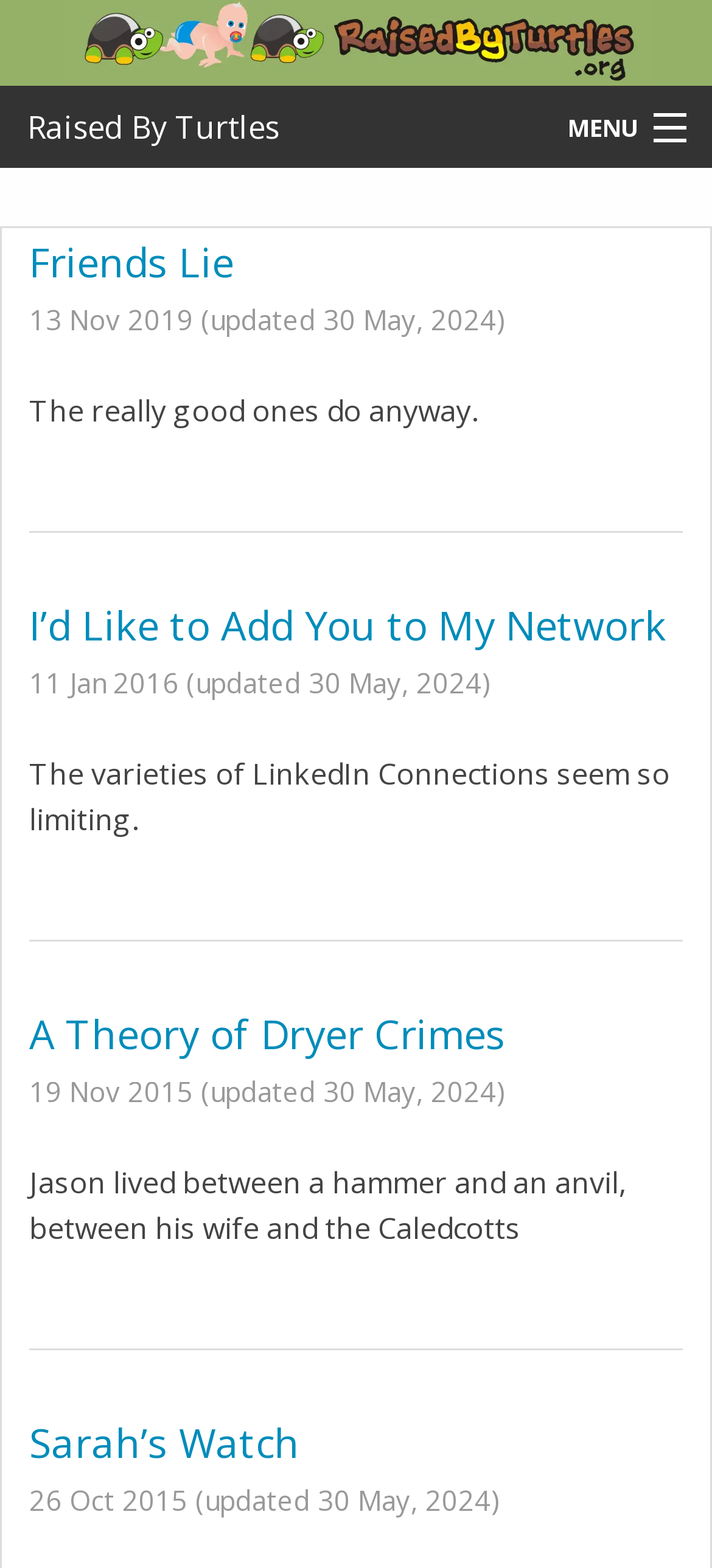Locate the bounding box coordinates of the area to click to fulfill this instruction: "Search for something". The bounding box should be presented as four float numbers between 0 and 1, in the order [left, top, right, bottom].

None